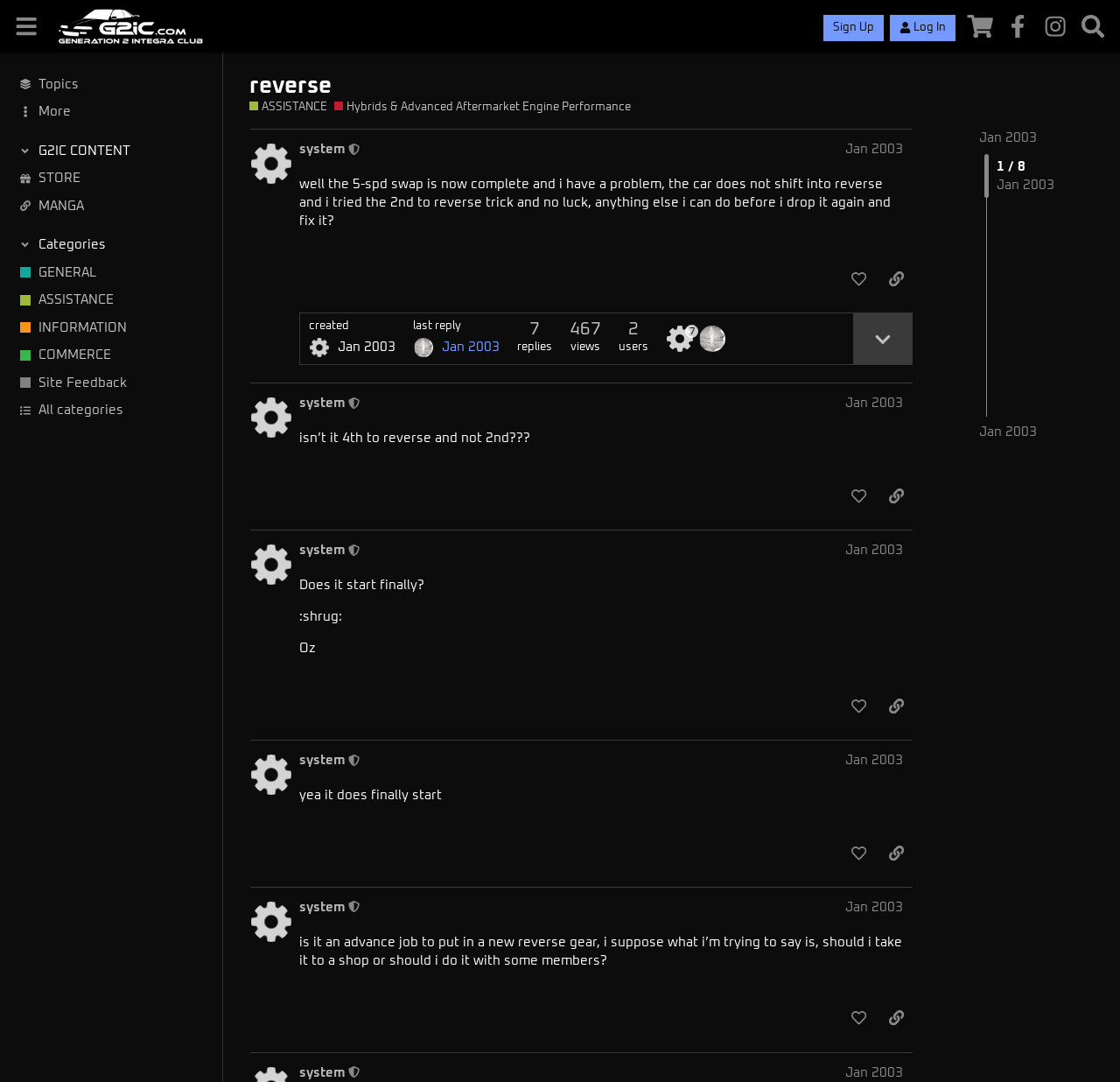What is the name of the club?
Please give a detailed answer to the question using the information shown in the image.

The name of the club can be found in the header section of the webpage, where it says 'G2IC - Generation 2 Integra Club'.